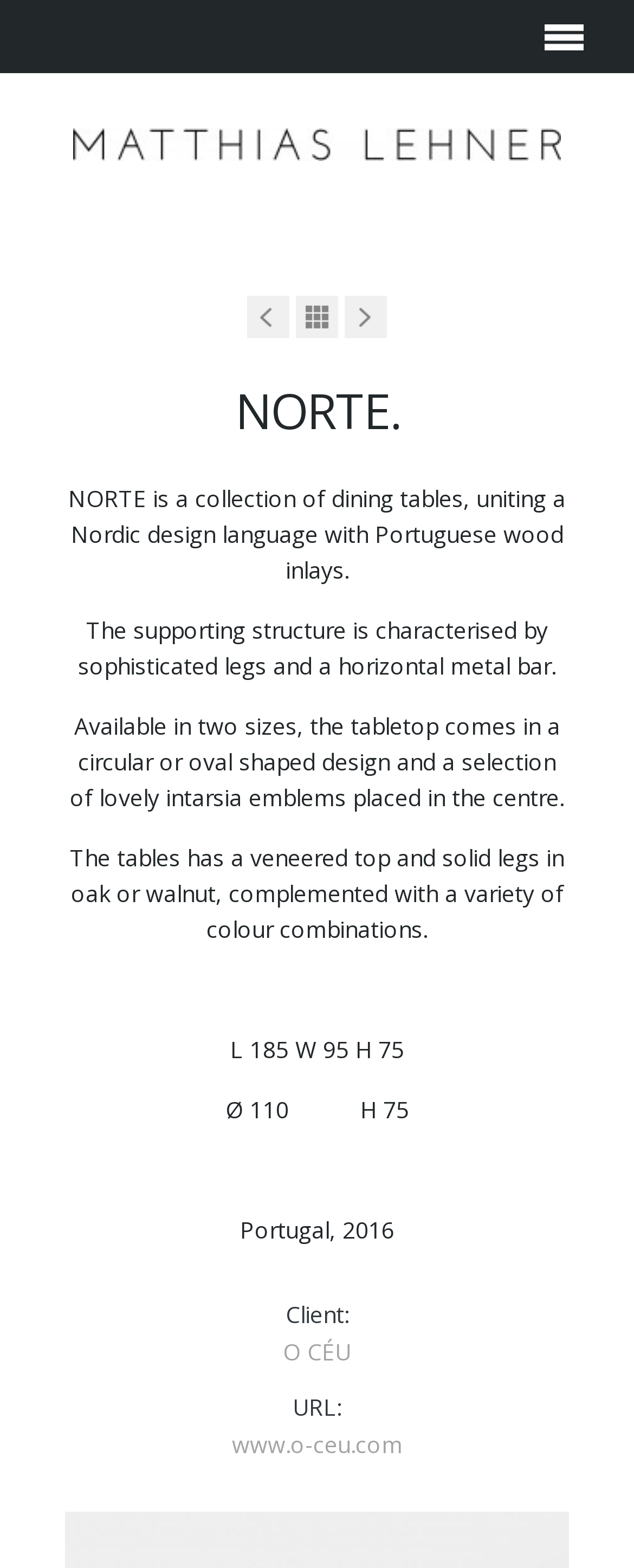Summarize the webpage with intricate details.

The webpage is about Matthias Lechner's design project, NORTE. At the top, there are three links aligned horizontally, with a logo image situated in the middle. The logo is a prominent element, taking up most of the top section. Below the logo, there is a header section with three more links aligned horizontally.

The main content of the webpage is divided into sections, with a clear hierarchy. The first section has a heading "NORTE." in a prominent font size. Below the heading, there are four paragraphs of text that describe the NORTE design project. The text is arranged in a single column, with each paragraph building upon the previous one to provide a detailed description of the project.

The text describes the design language, materials, and features of the NORTE tables, including the availability of different sizes, shapes, and color combinations. The paragraphs are well-spaced, making it easy to read and understand the content.

Following the descriptive text, there are two lines of text that provide specifications for the tables, including dimensions and materials. Below these specifications, there is a line of text that indicates the project's origin, "Portugal, 2016".

The final section of the webpage contains information about the client, "O CÉU", and a URL link to their website, "www.o-ceu.com". This section is situated at the bottom of the page, providing a clear separation from the main content.